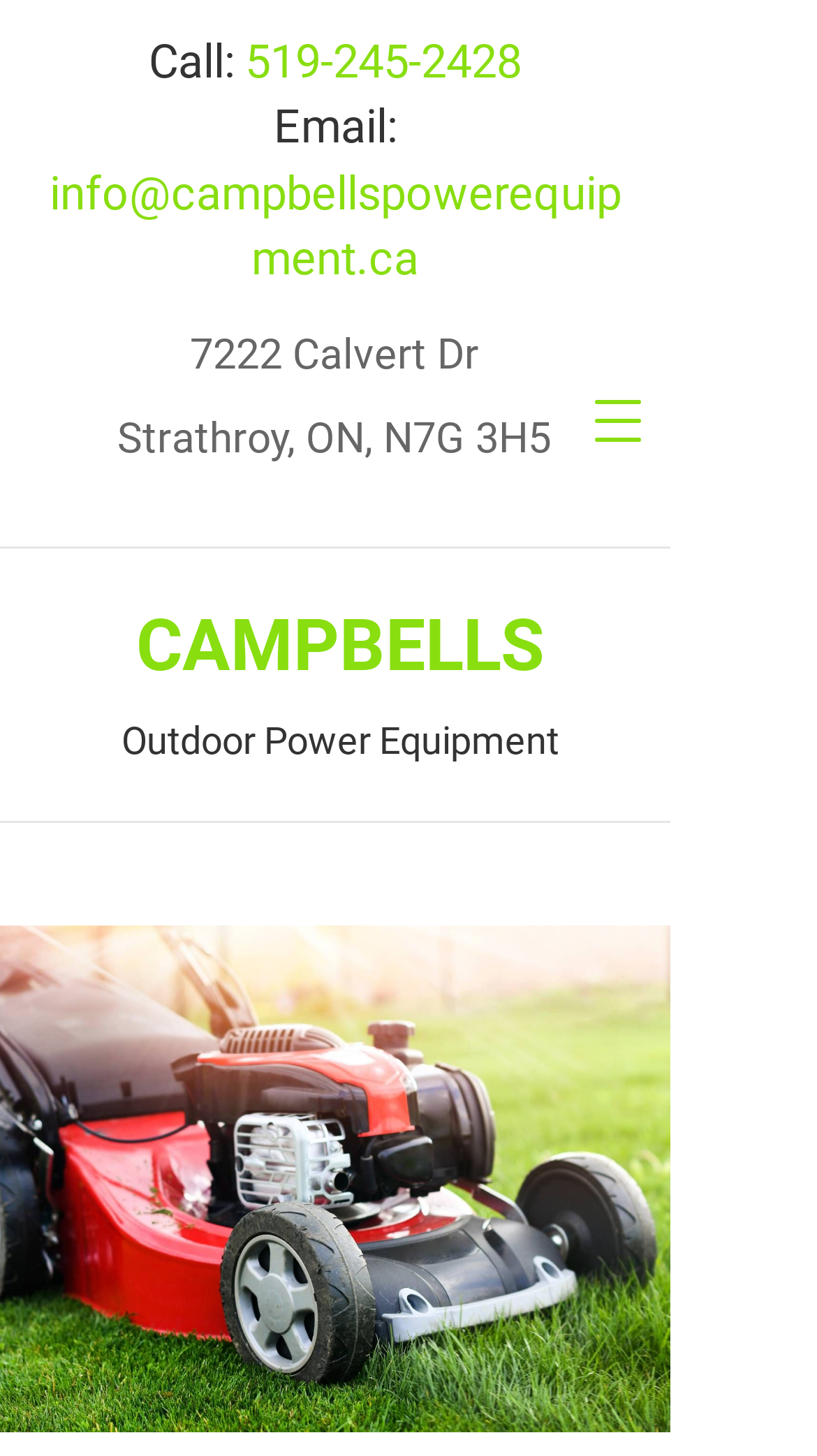What is the phone number to call?
Respond with a short answer, either a single word or a phrase, based on the image.

519-245-2428